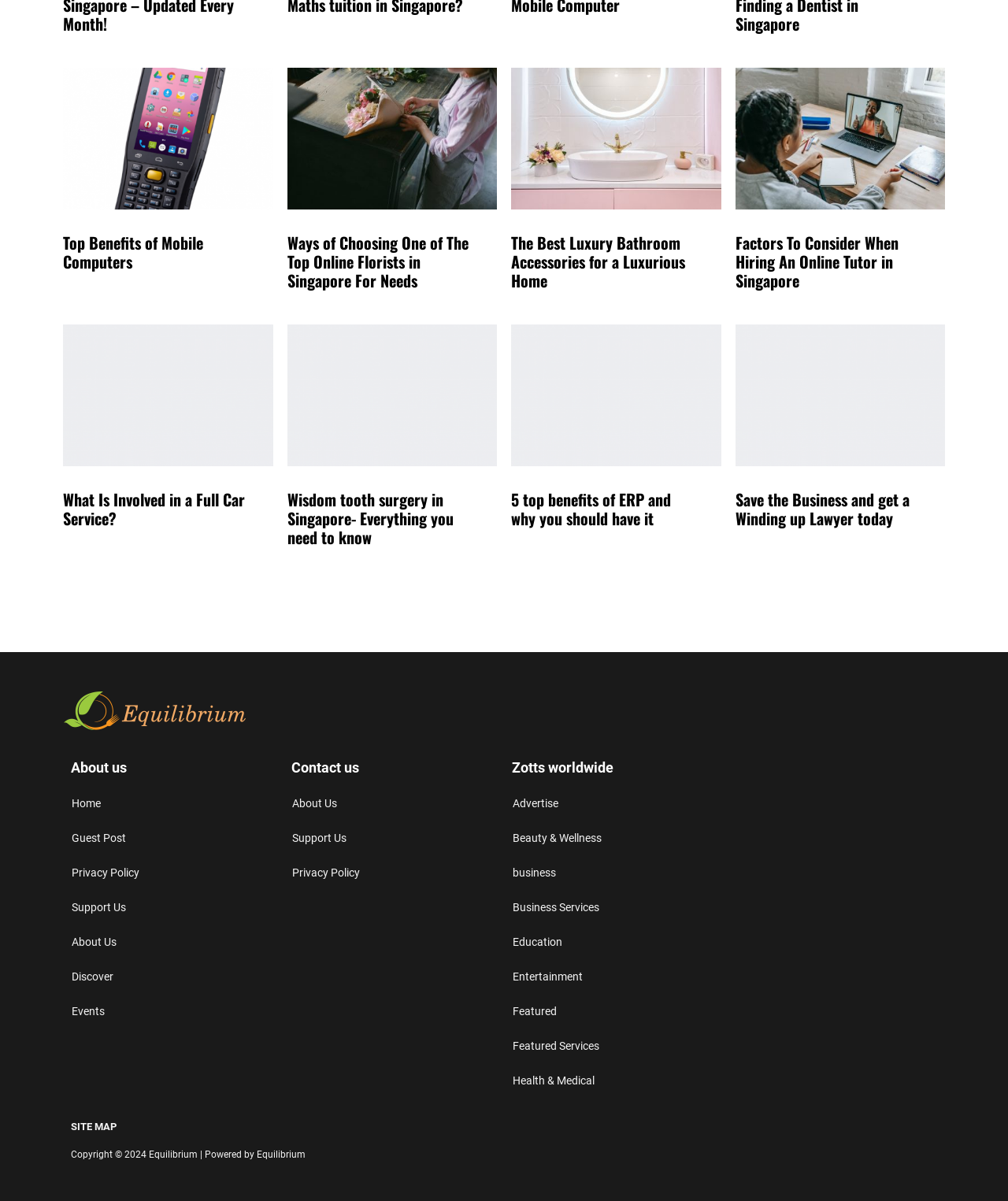Identify the bounding box coordinates of the section to be clicked to complete the task described by the following instruction: "Read about Ways of Choosing One of The Top Online Florists in Singapore For Needs". The coordinates should be four float numbers between 0 and 1, formatted as [left, top, right, bottom].

[0.285, 0.192, 0.464, 0.243]